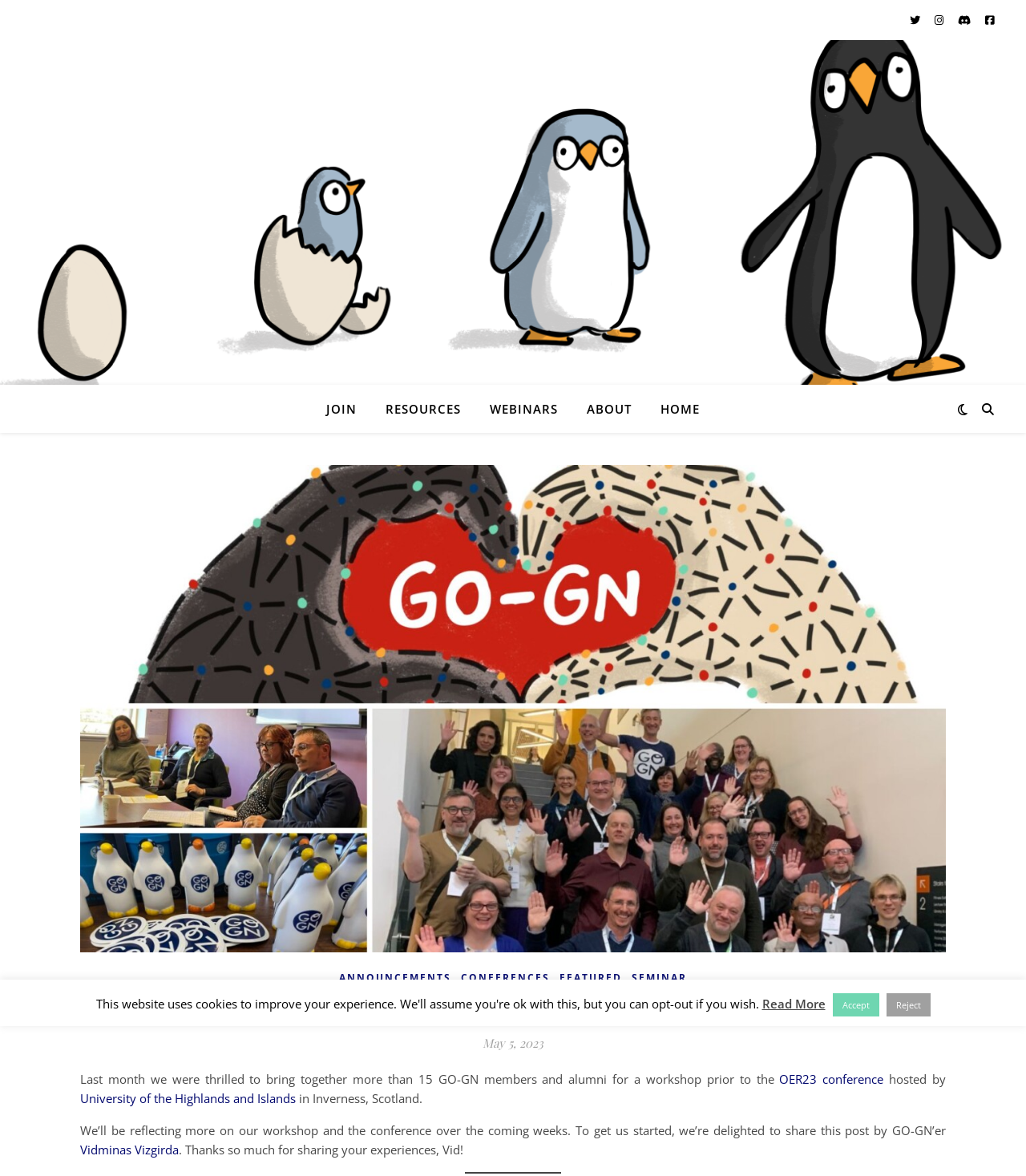What is the name of the author of the post?
Refer to the image and respond with a one-word or short-phrase answer.

Vidminas Vizgirda